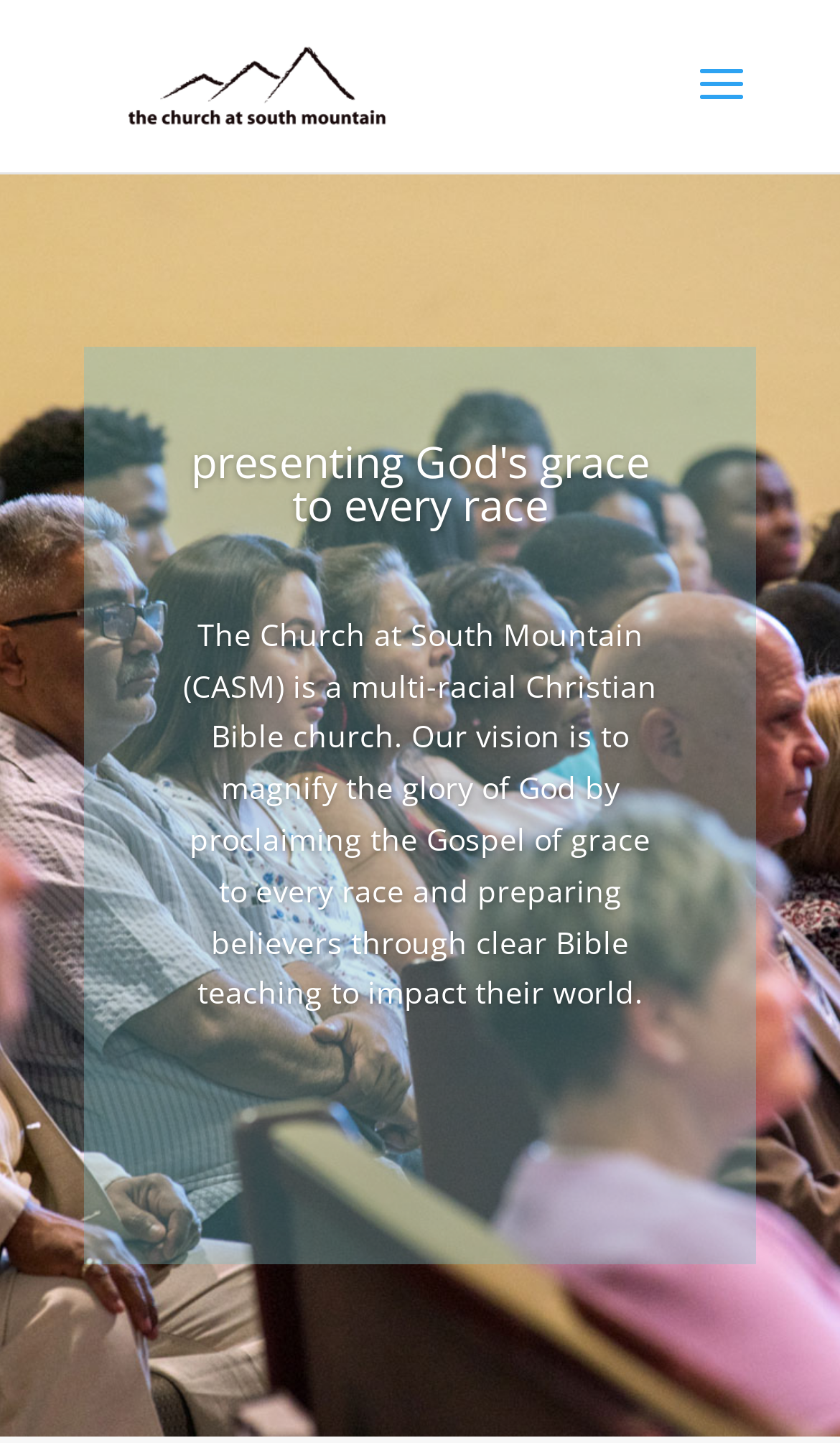What is the theme of the church's message?
Based on the image, respond with a single word or phrase.

Grace